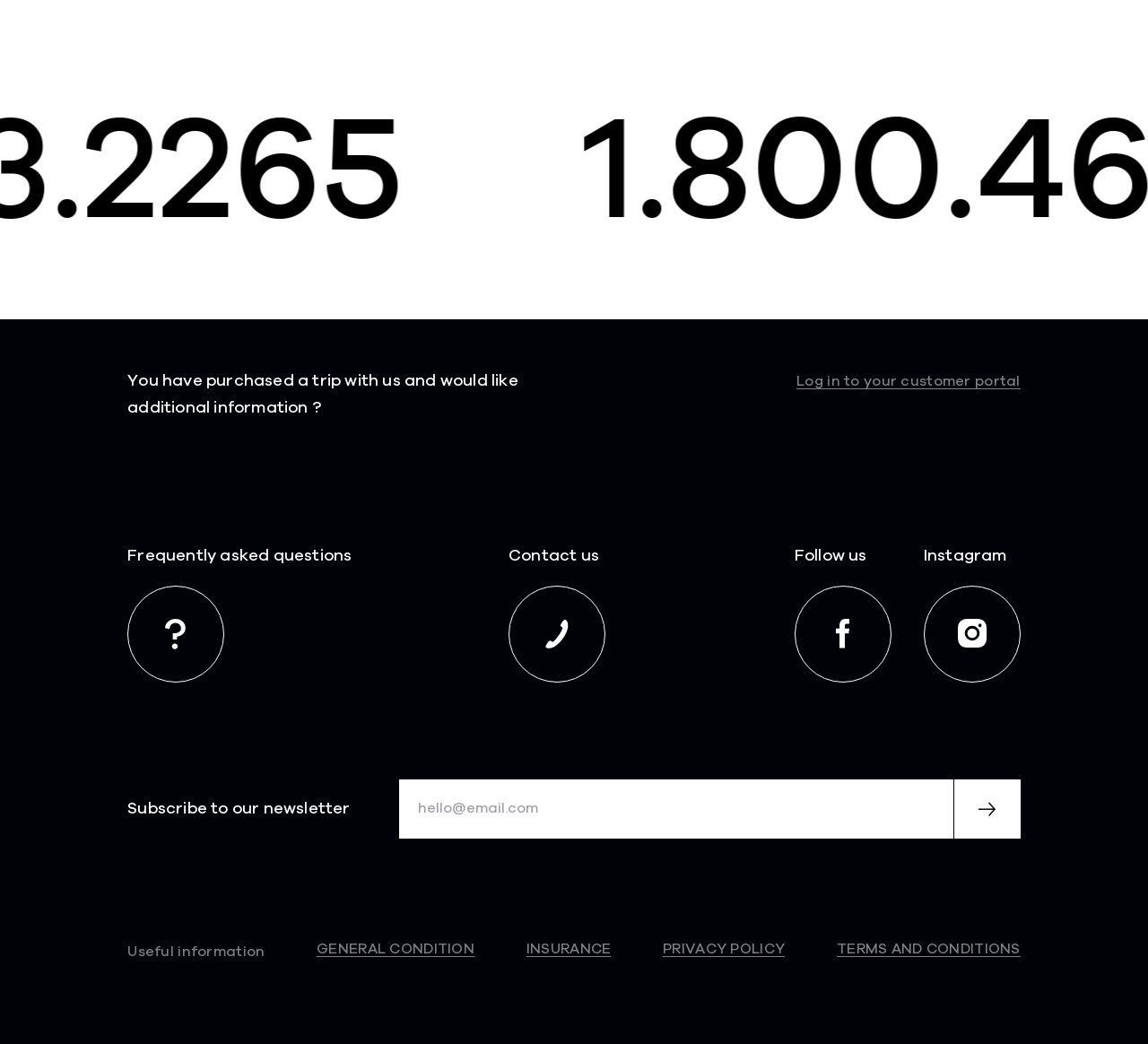Please find the bounding box coordinates for the clickable element needed to perform this instruction: "Log in to your customer portal".

[0.694, 0.358, 0.889, 0.372]